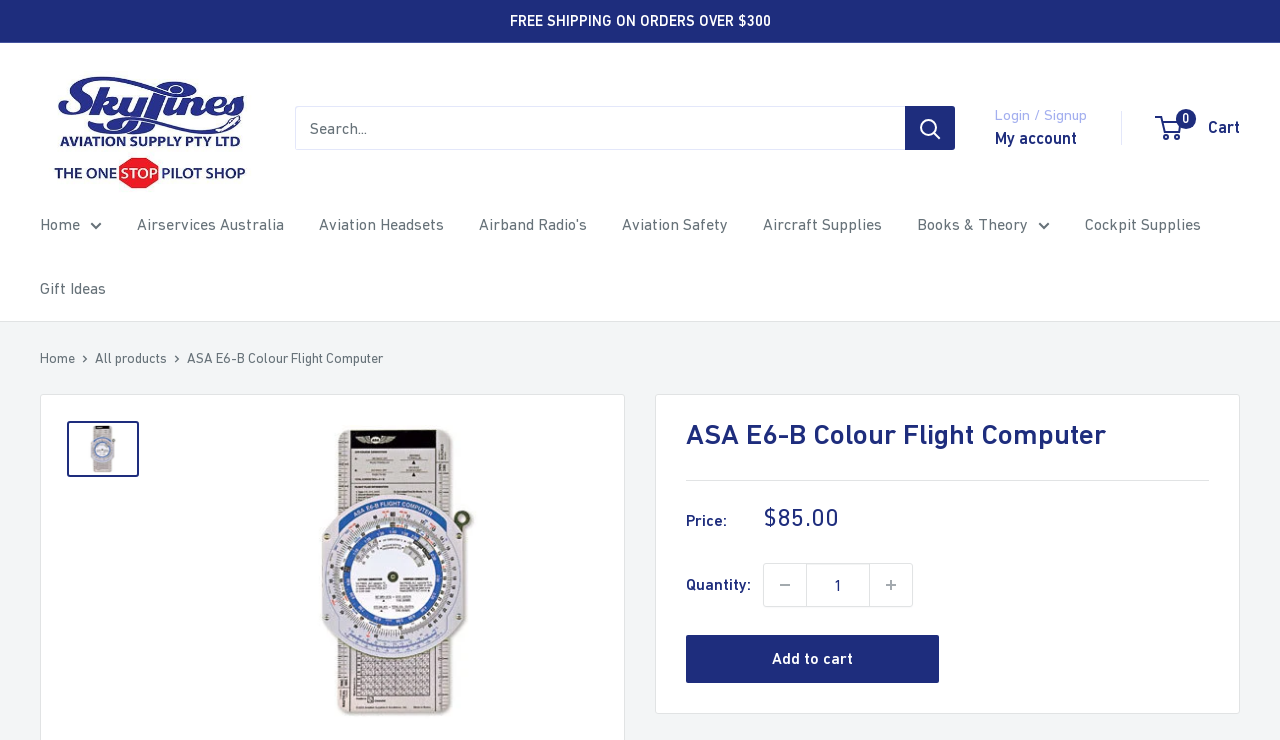Please answer the following question using a single word or phrase: 
What type of product is being sold on this page?

Flight computer